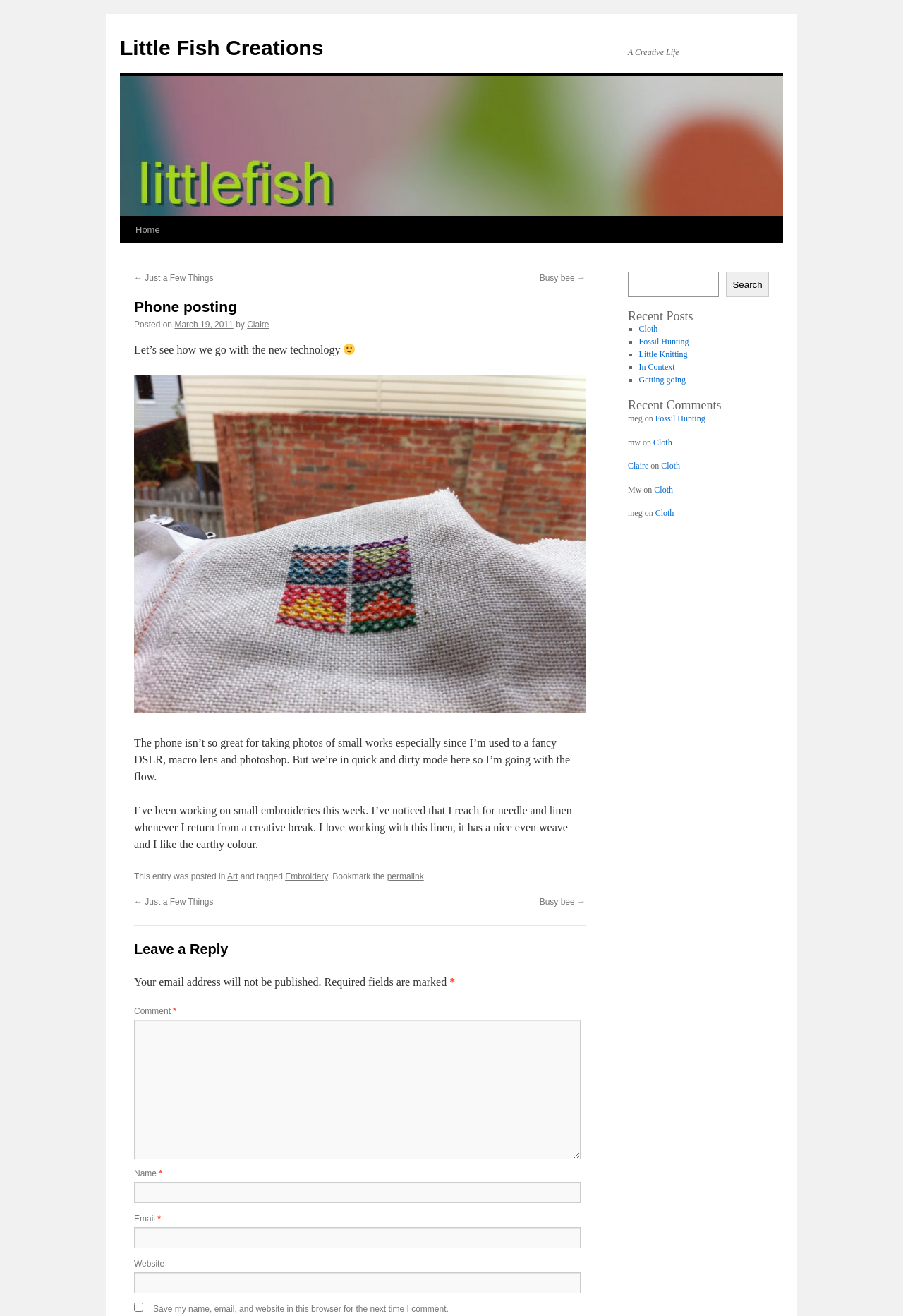Please indicate the bounding box coordinates for the clickable area to complete the following task: "Search for something". The coordinates should be specified as four float numbers between 0 and 1, i.e., [left, top, right, bottom].

[0.695, 0.206, 0.796, 0.226]